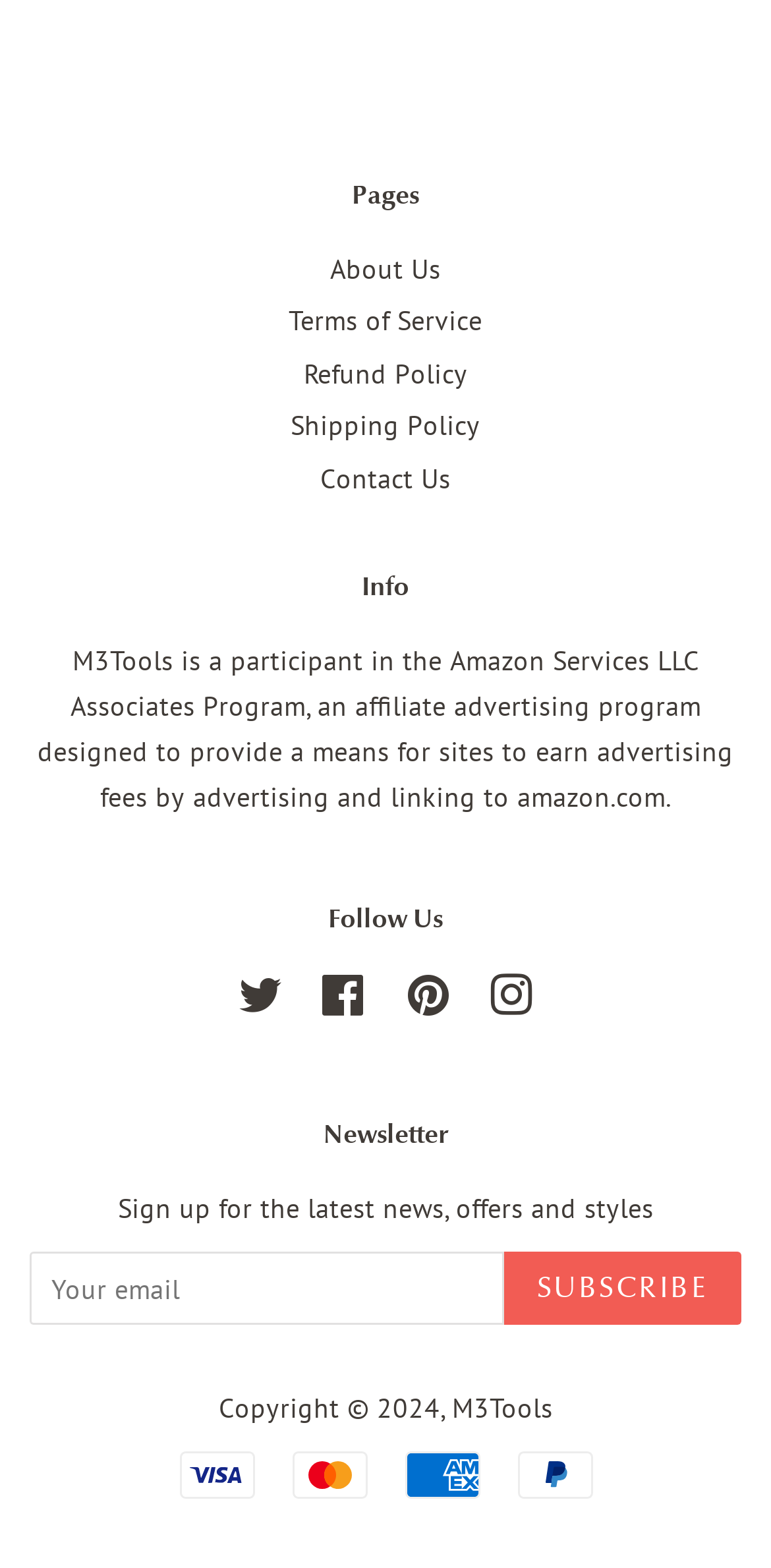Use the information in the screenshot to answer the question comprehensively: What payment methods are accepted?

I found images of payment icons at the bottom of the webpage, which include Visa, Mastercard, American Express, and PayPal, indicating that these payment methods are accepted.